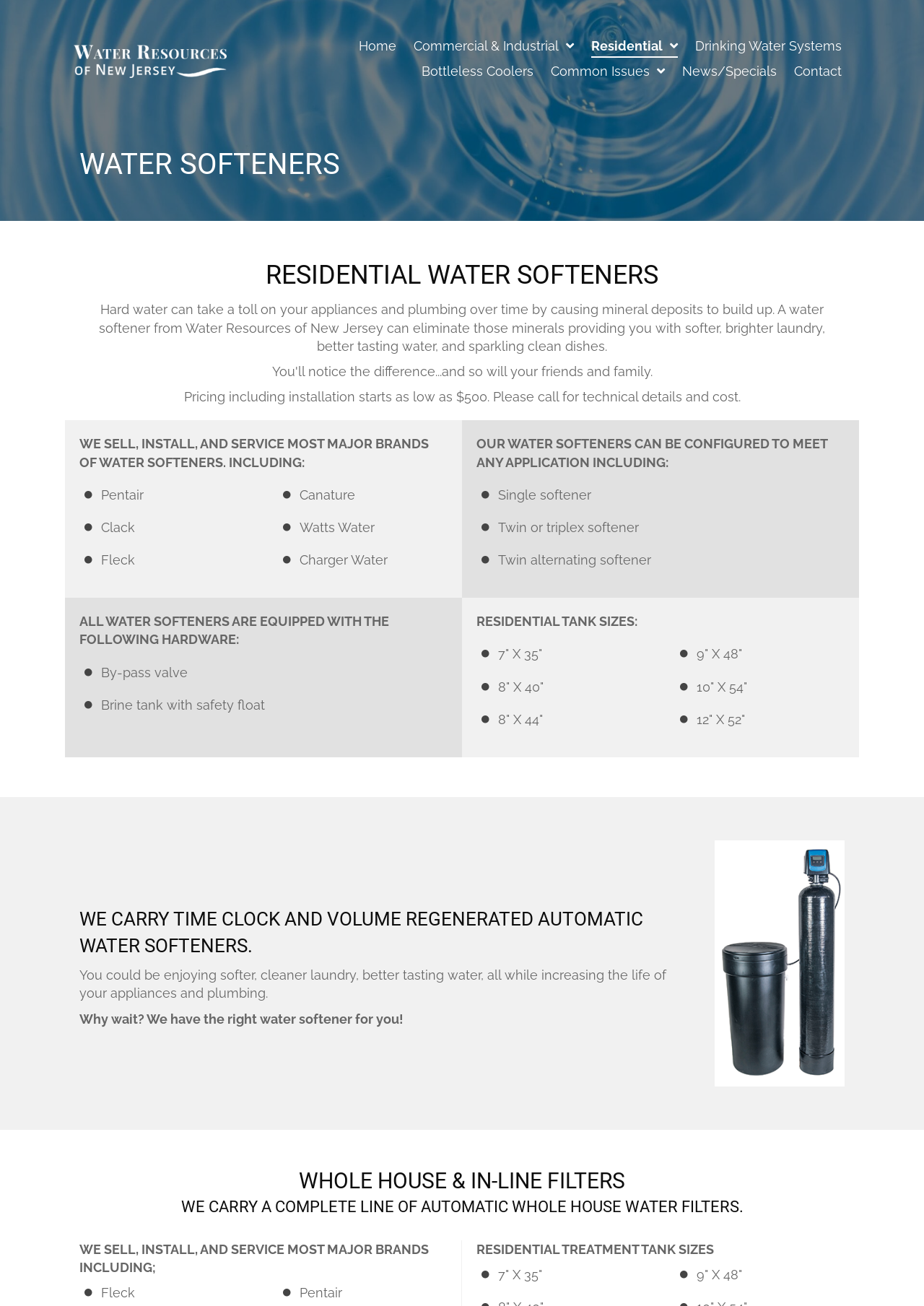Locate the bounding box coordinates of the clickable part needed for the task: "Search for something".

None